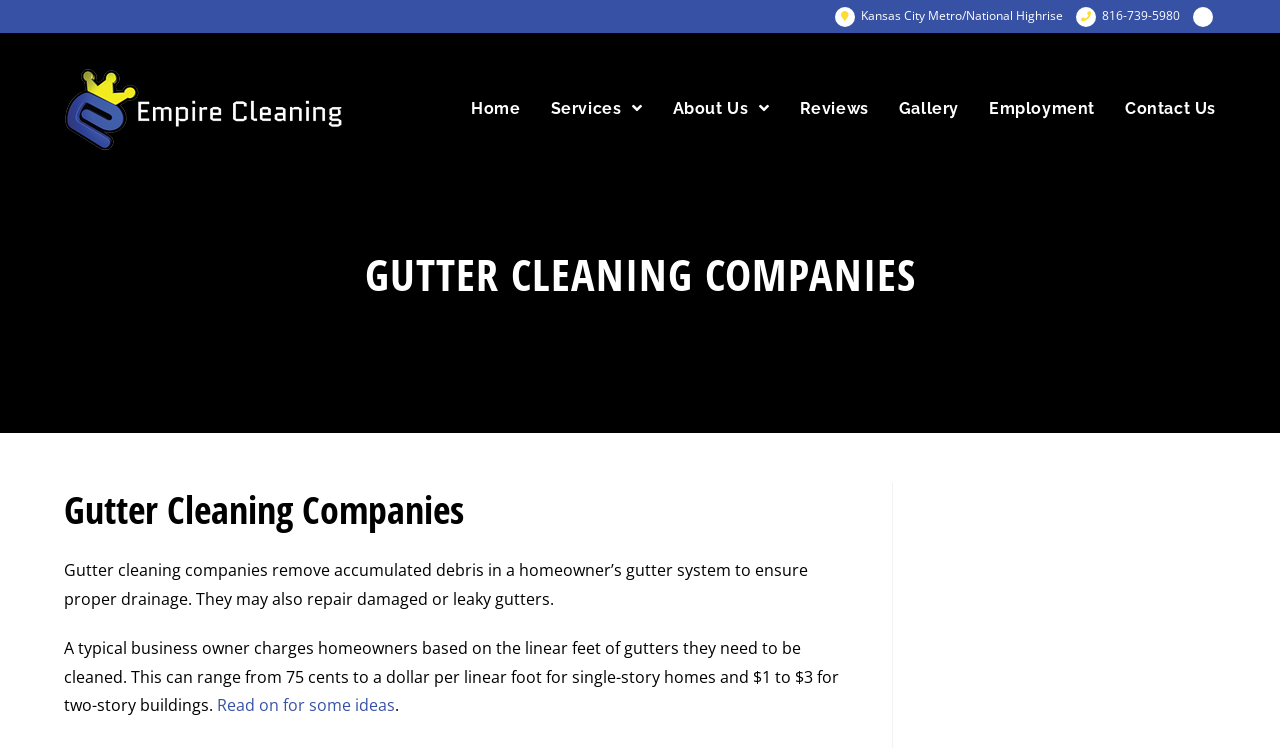Offer a thorough description of the webpage.

The webpage is about gutter cleaning companies, with a focus on their services and importance. At the top left, there is a header section with the company name "Empire Cleaning" accompanied by a logo image. Below this, there is a navigation menu with links to different sections of the website, including "Home", "Services", "About Us", "Reviews", "Gallery", "Employment", and "Contact Us".

Above the navigation menu, there is a section with the company's contact information, including a phone number "816-739-5980" and a Facebook icon. Next to this, there is a text "Kansas City Metro/National Highrise".

The main content of the webpage is divided into sections. The first section has a heading "GUTTER CLEANING COMPANIES" in a larger font, followed by a subheading "Gutter Cleaning Companies". Below this, there is a paragraph of text that describes the services provided by gutter cleaning companies, including removing debris and repairing damaged gutters.

The next section has another paragraph of text that explains how gutter cleaning companies typically charge their customers based on the linear feet of gutters that need to be cleaned. This section also includes a link to read more ideas. Overall, the webpage provides information about gutter cleaning companies and their services, with a focus on educating homeowners about the importance of proper gutter maintenance.